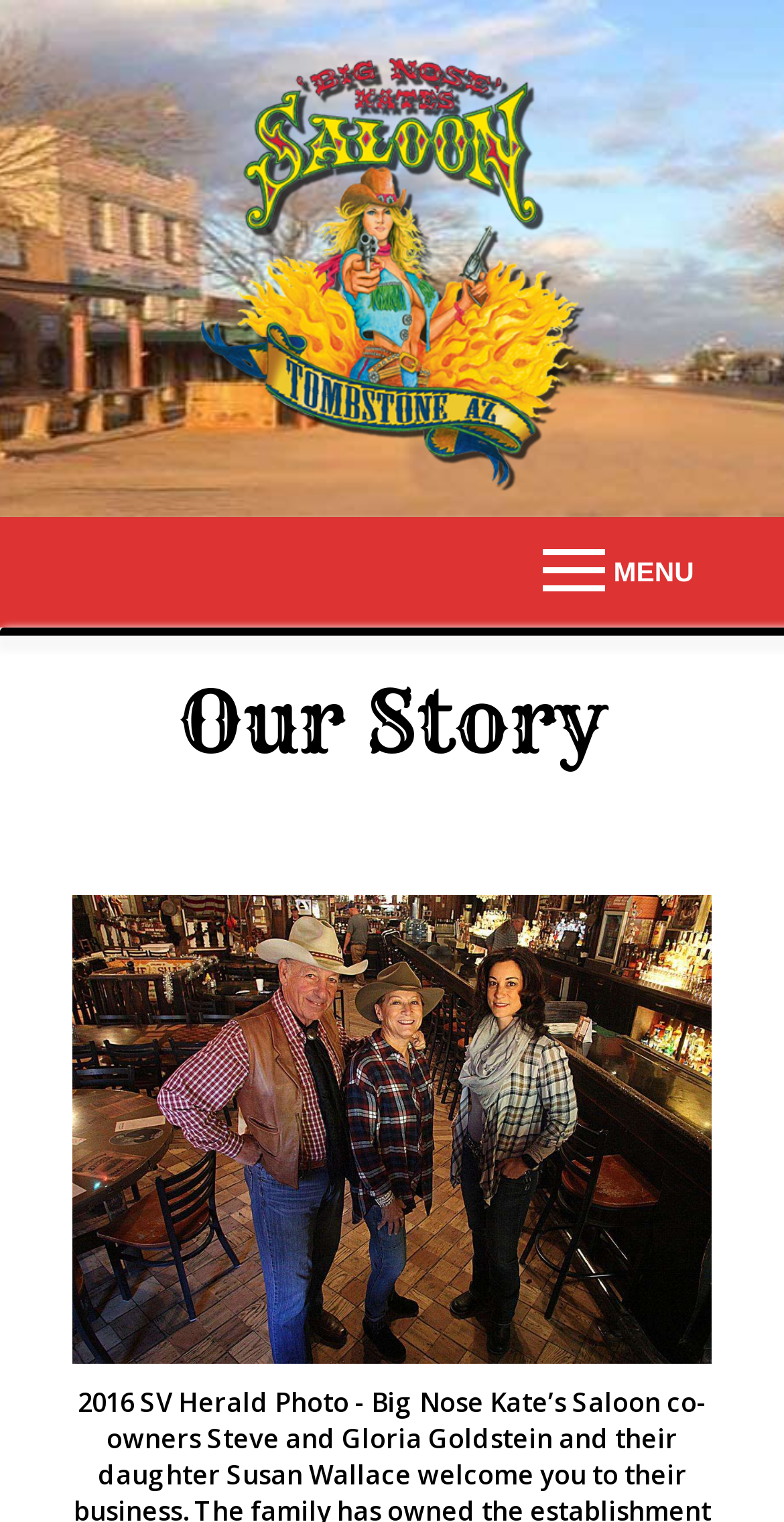Extract the bounding box coordinates of the UI element described: "Menu". Provide the coordinates in the format [left, top, right, bottom] with values ranging from 0 to 1.

[0.638, 0.349, 0.938, 0.404]